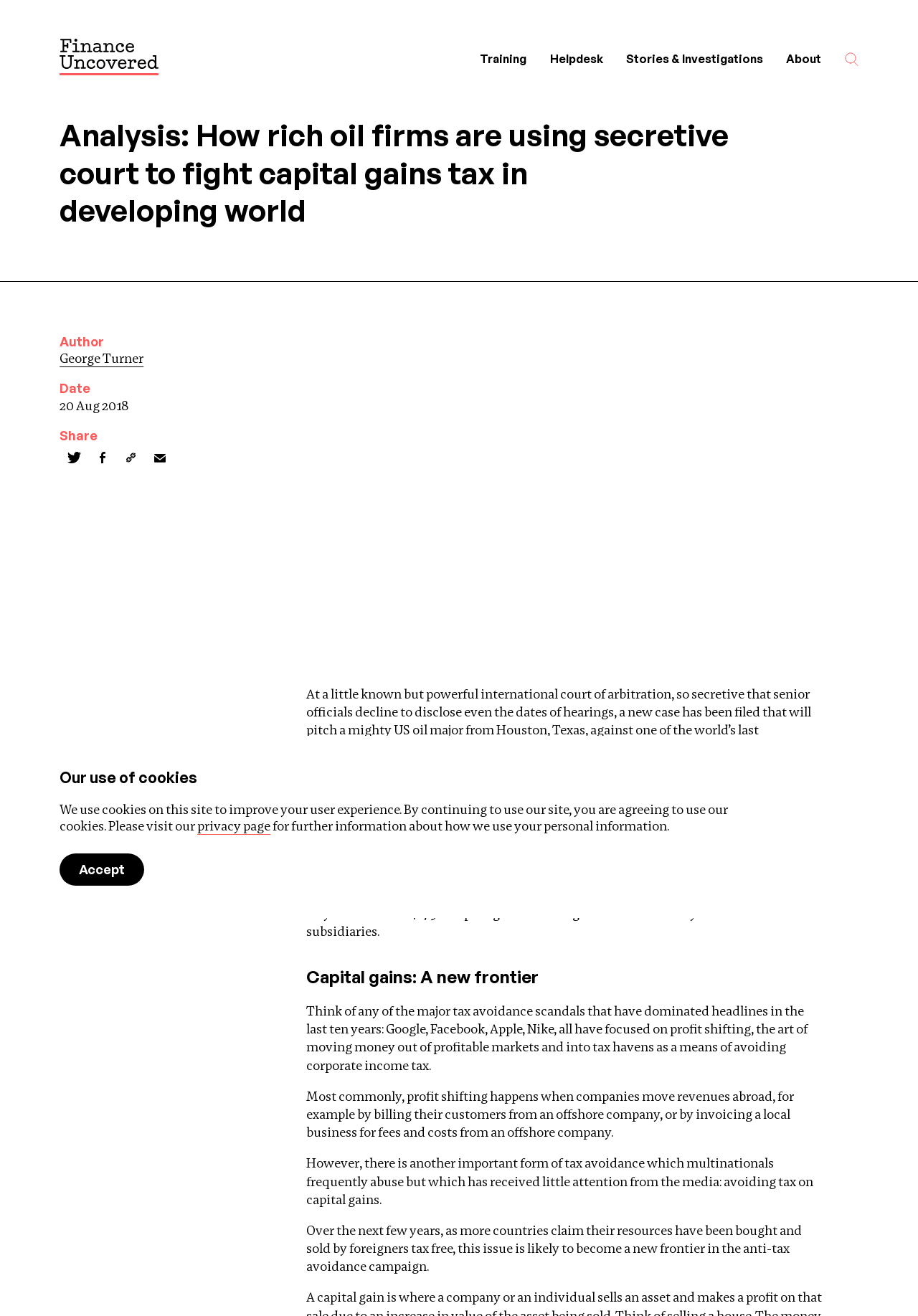Based on the element description, predict the bounding box coordinates (top-left x, top-left y, bottom-right x, bottom-right y) for the UI element in the screenshot: 613-852-4144

None